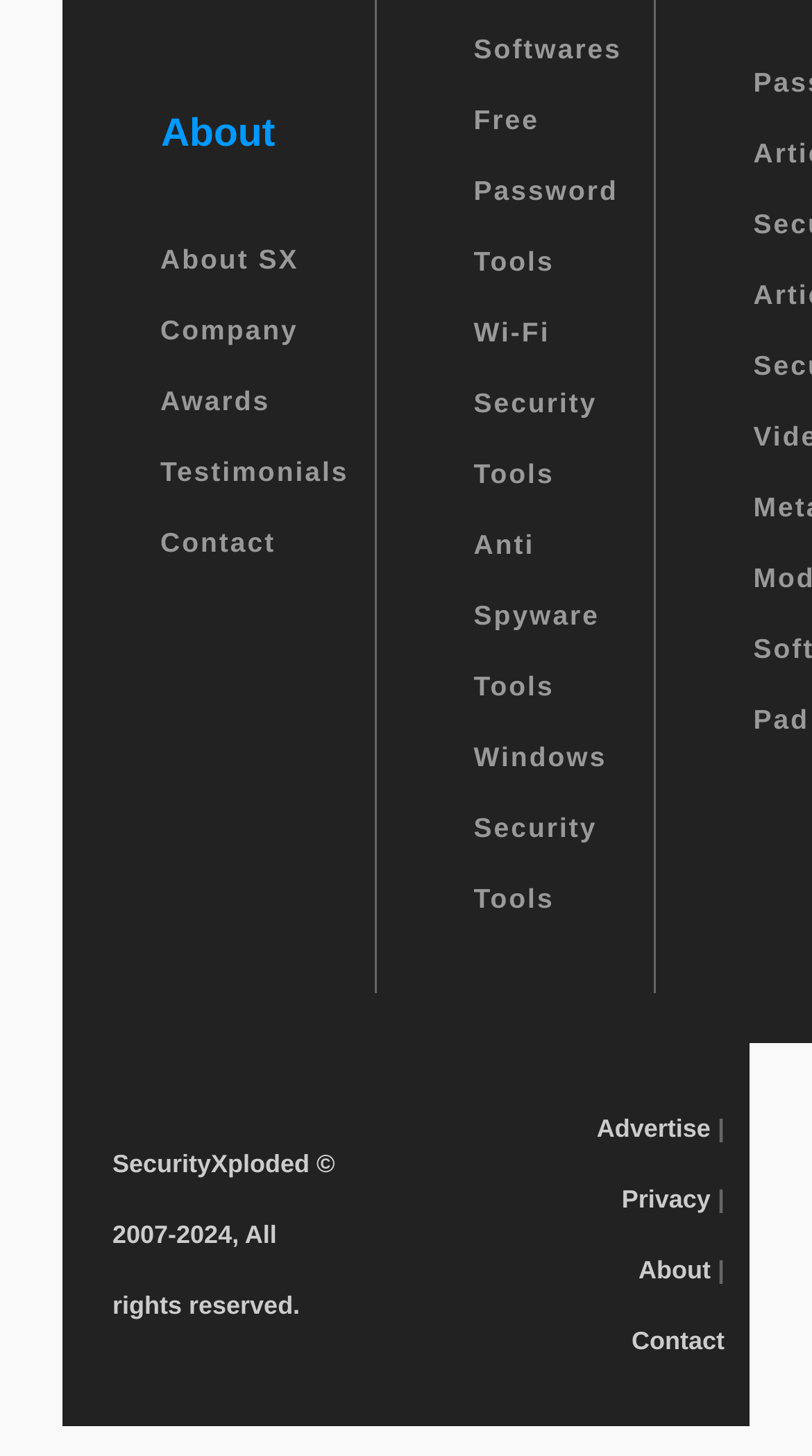Point out the bounding box coordinates of the section to click in order to follow this instruction: "read About".

[0.786, 0.862, 0.875, 0.882]